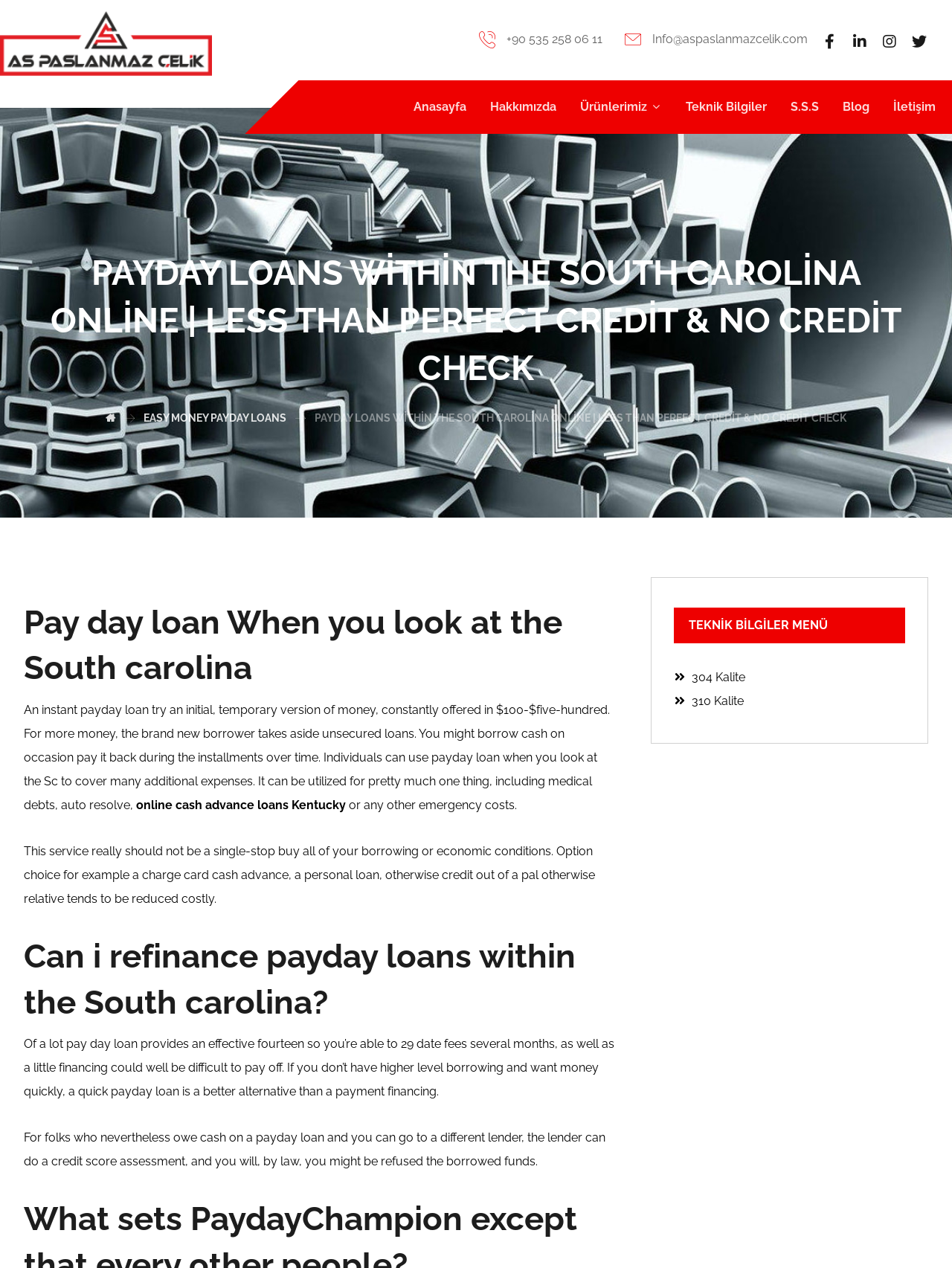Please locate the UI element described by "← Previous" and provide its bounding box coordinates.

None